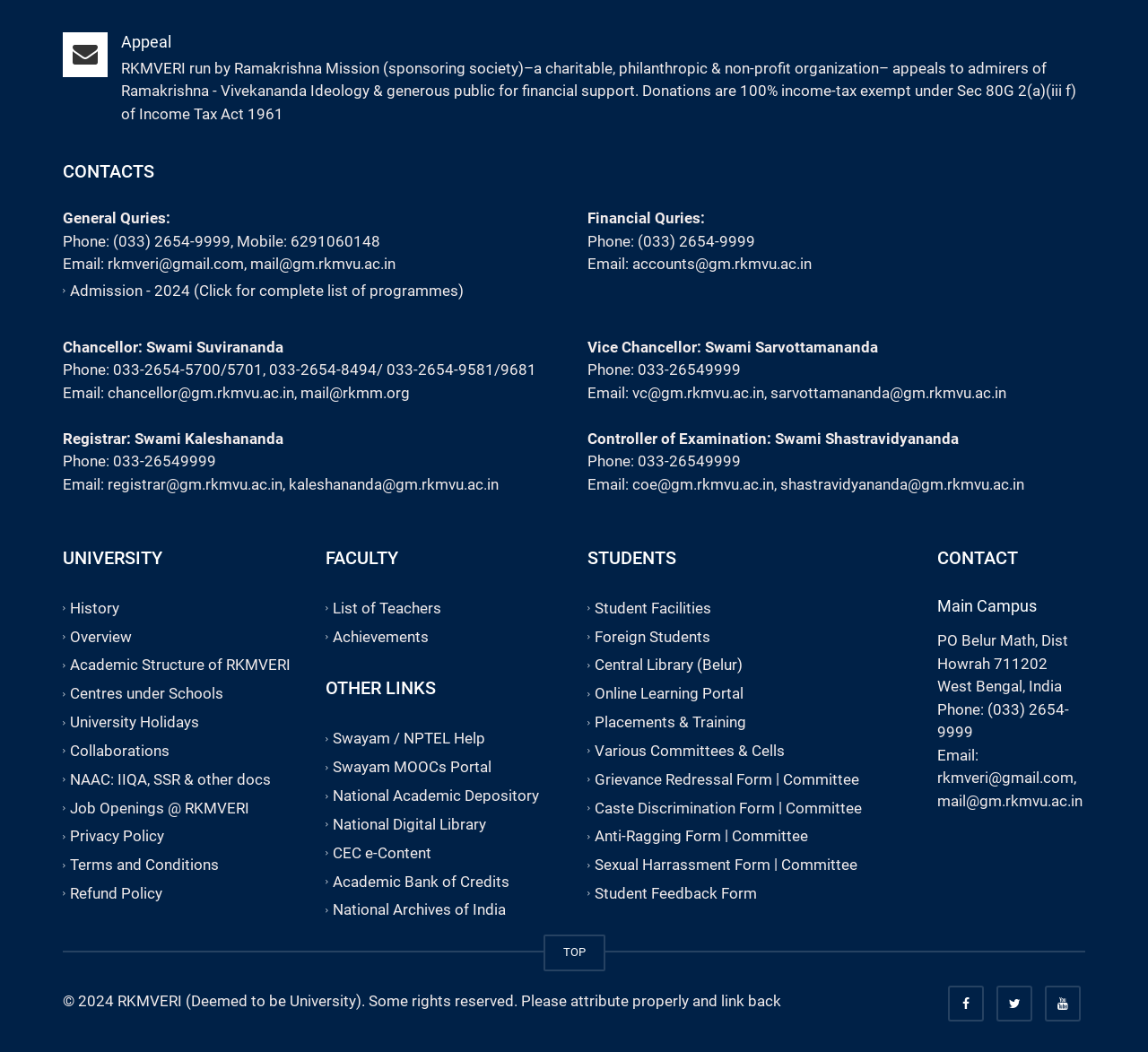Identify the bounding box for the given UI element using the description provided. Coordinates should be in the format (top-left x, top-left y, bottom-right x, bottom-right y) and must be between 0 and 1. Here is the description: Job Openings @ RKMVERI

[0.061, 0.759, 0.217, 0.776]